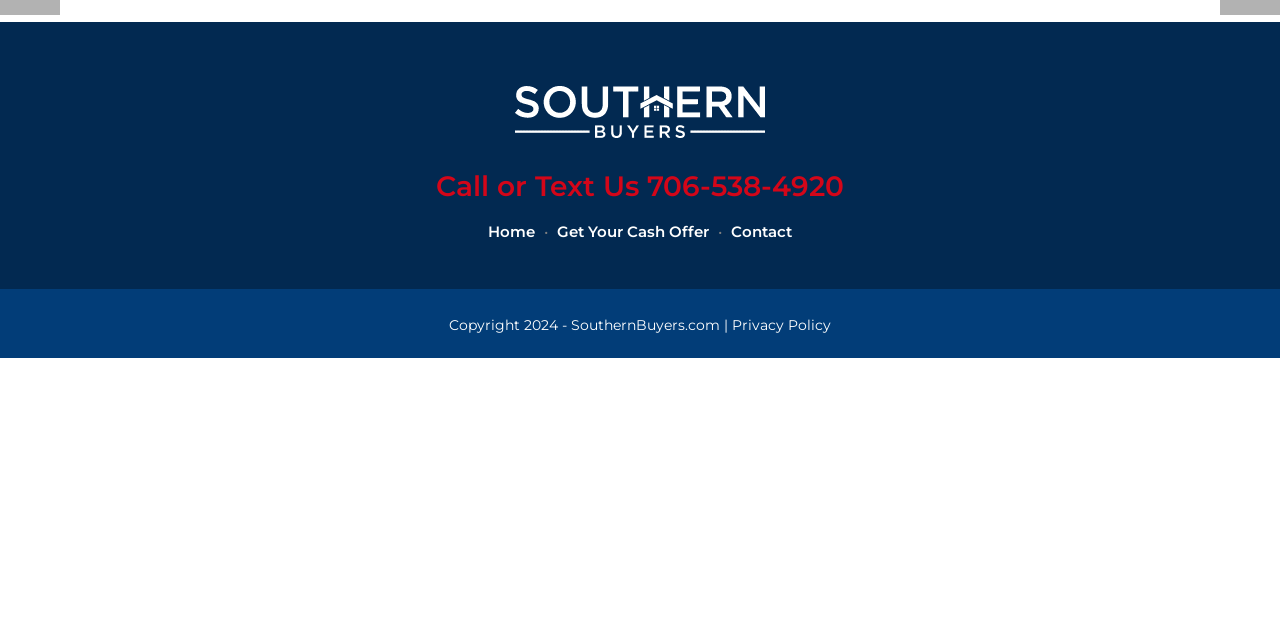Locate the bounding box of the UI element with the following description: "Home".

[0.381, 0.349, 0.418, 0.377]